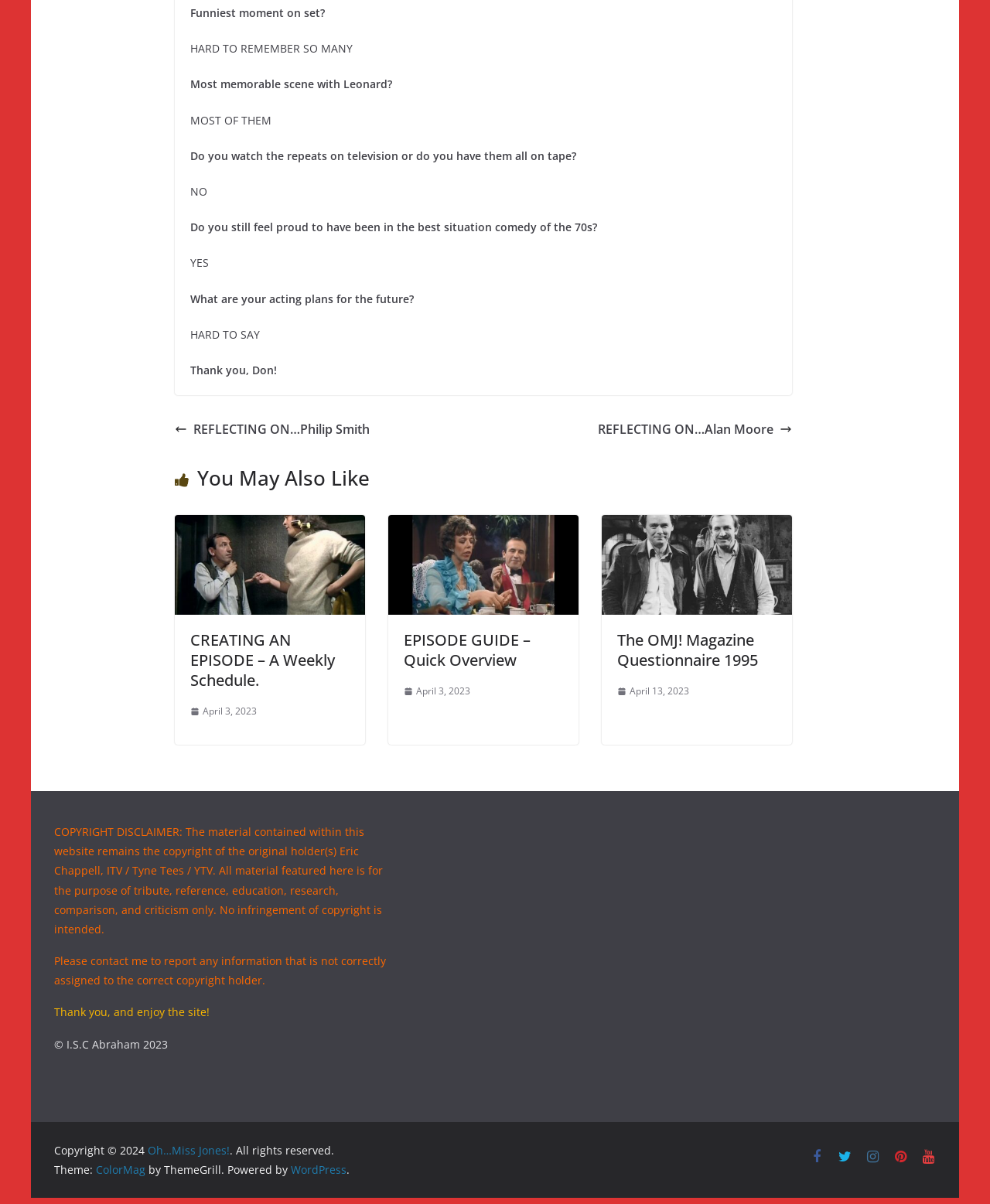Please identify the bounding box coordinates of the area I need to click to accomplish the following instruction: "View 'CREATING AN EPISODE – A Weekly Schedule.'".

[0.177, 0.43, 0.369, 0.444]